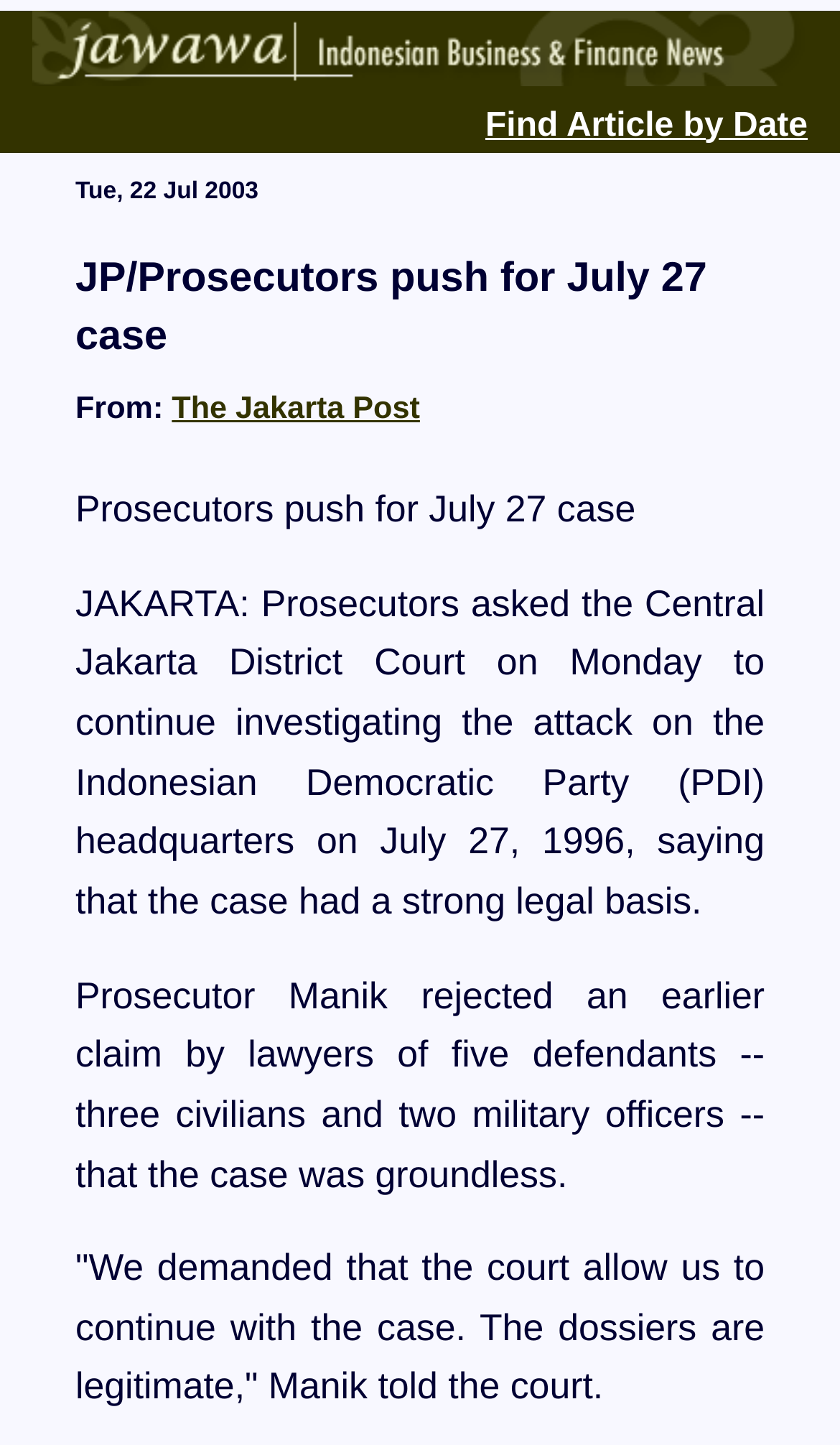How many defendants are mentioned in the article?
Refer to the screenshot and deliver a thorough answer to the question presented.

I found the number of defendants by reading the article content, where it says 'lawyers of five defendants -- three civilians and two military officers'.